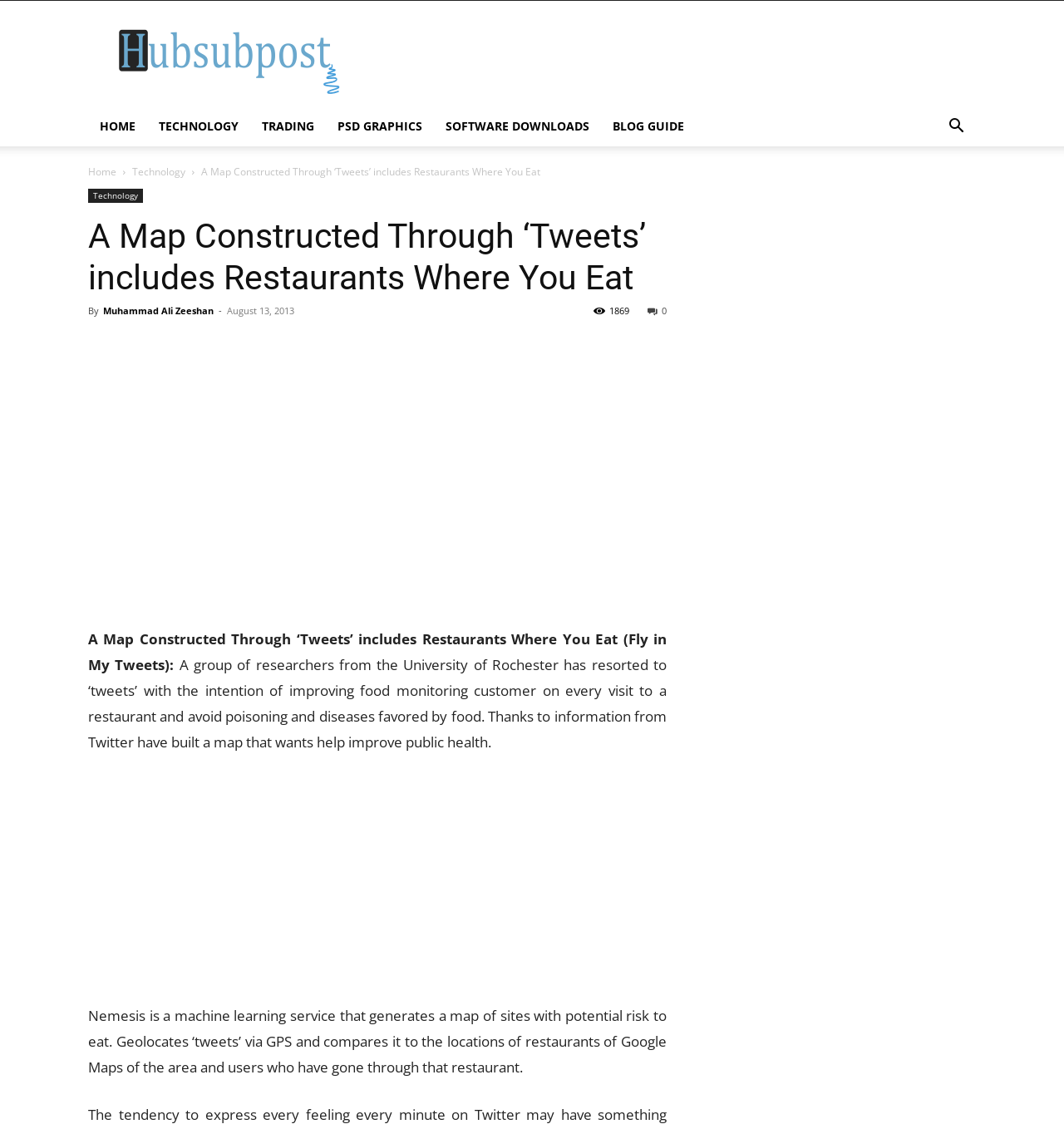Please look at the image and answer the question with a detailed explanation: What is Nemesis?

Nemesis is a machine learning service that generates a map of sites with potential risk to eat, geolocates tweets via GPS, and compares it to the locations of restaurants of Google Maps of the area and users who have gone through that restaurant.